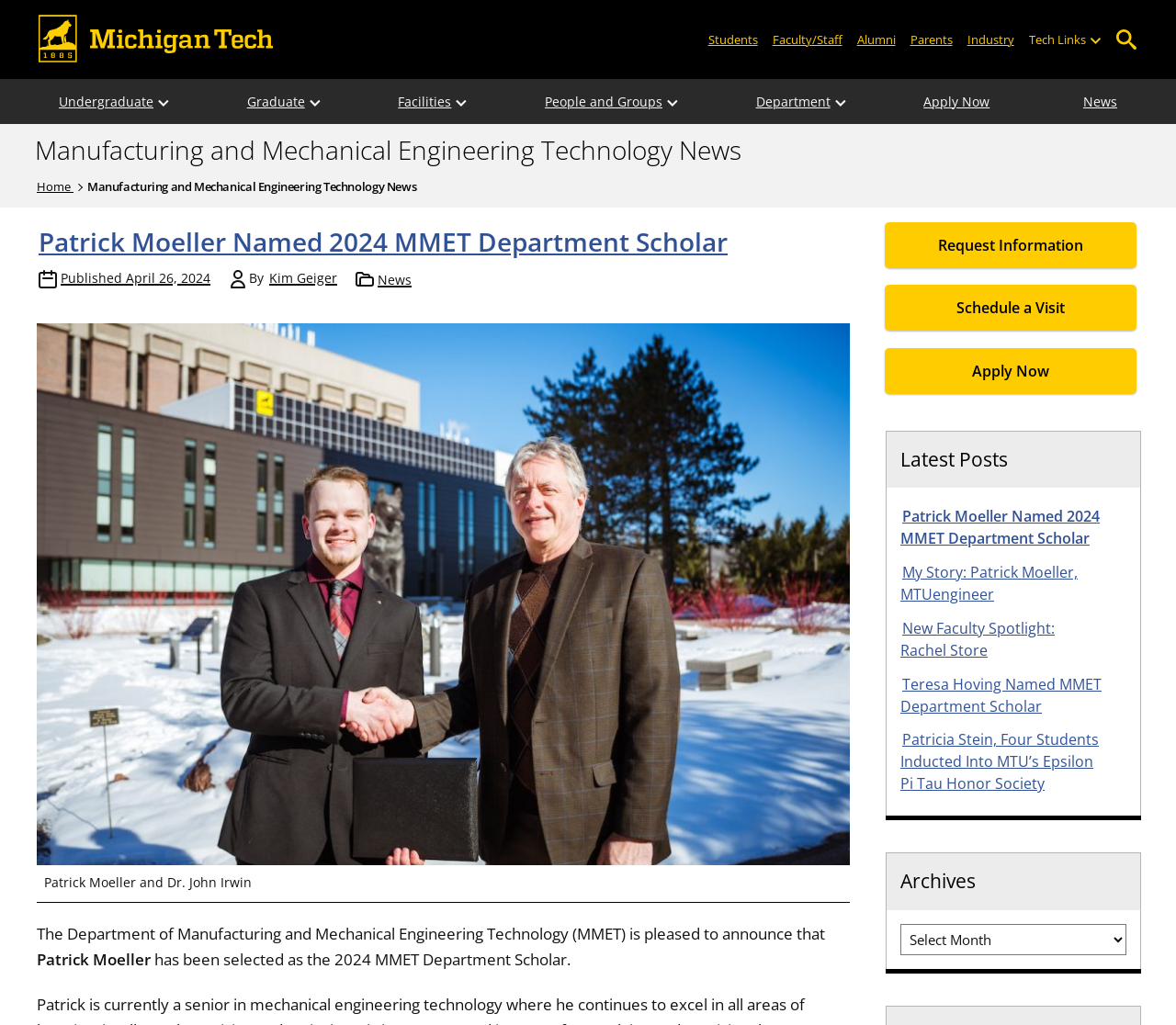Show the bounding box coordinates for the element that needs to be clicked to execute the following instruction: "Select a category from the list". Provide the coordinates in the form of four float numbers between 0 and 1, i.e., [left, top, right, bottom].

[0.32, 0.261, 0.352, 0.283]